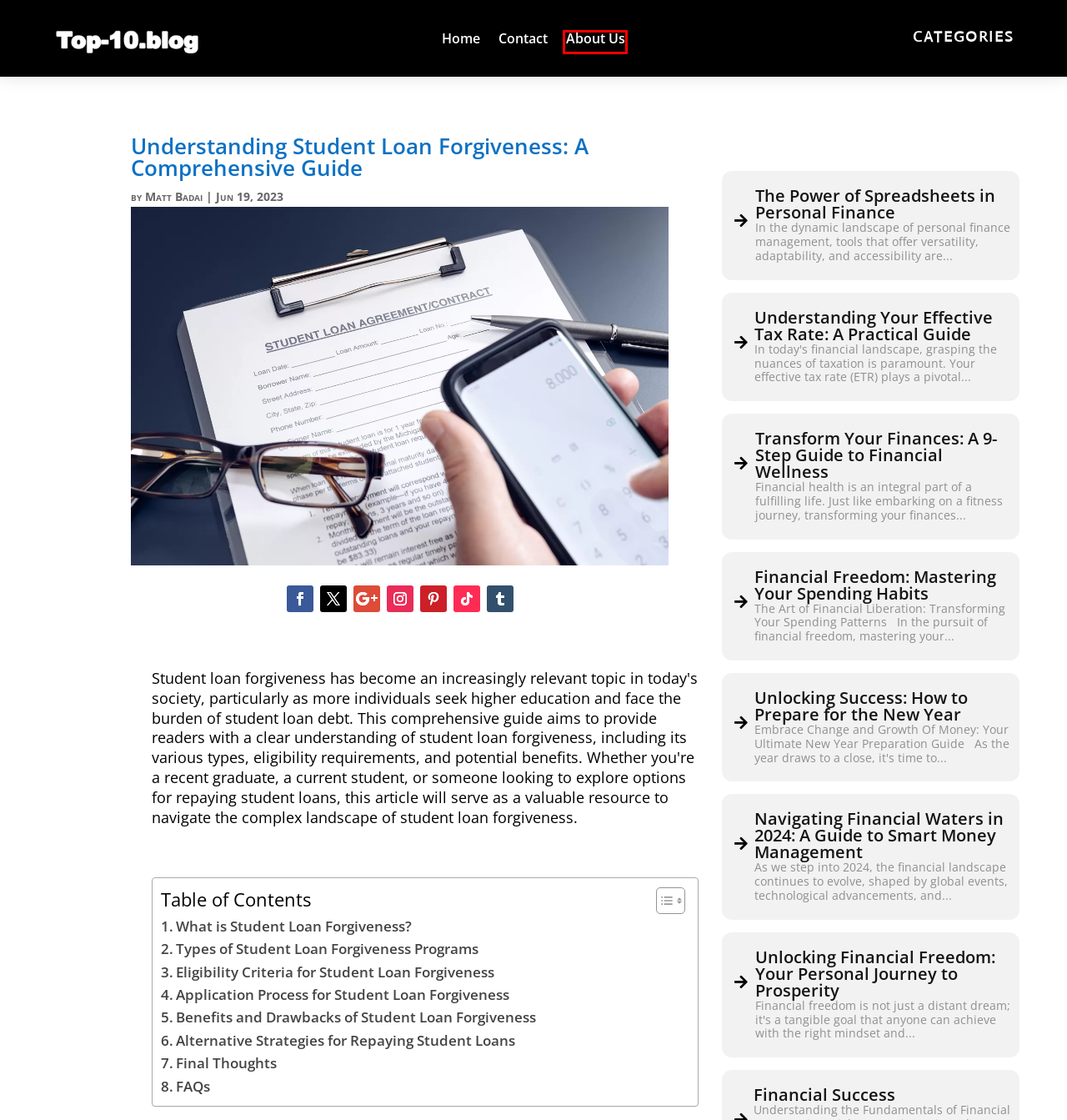Review the webpage screenshot and focus on the UI element within the red bounding box. Select the best-matching webpage description for the new webpage that follows after clicking the highlighted element. Here are the candidates:
A. #1 Tax Effective way to save your money and save rate of ded
B. Contact
C. About Us
D. Investing | top-10.blog
E. #1 Spreadsheet The Best Finance manager for yourself
F. Home Improvement | top-10.blog
G. Finance | top-10.blog
H. Privacy Policy

C